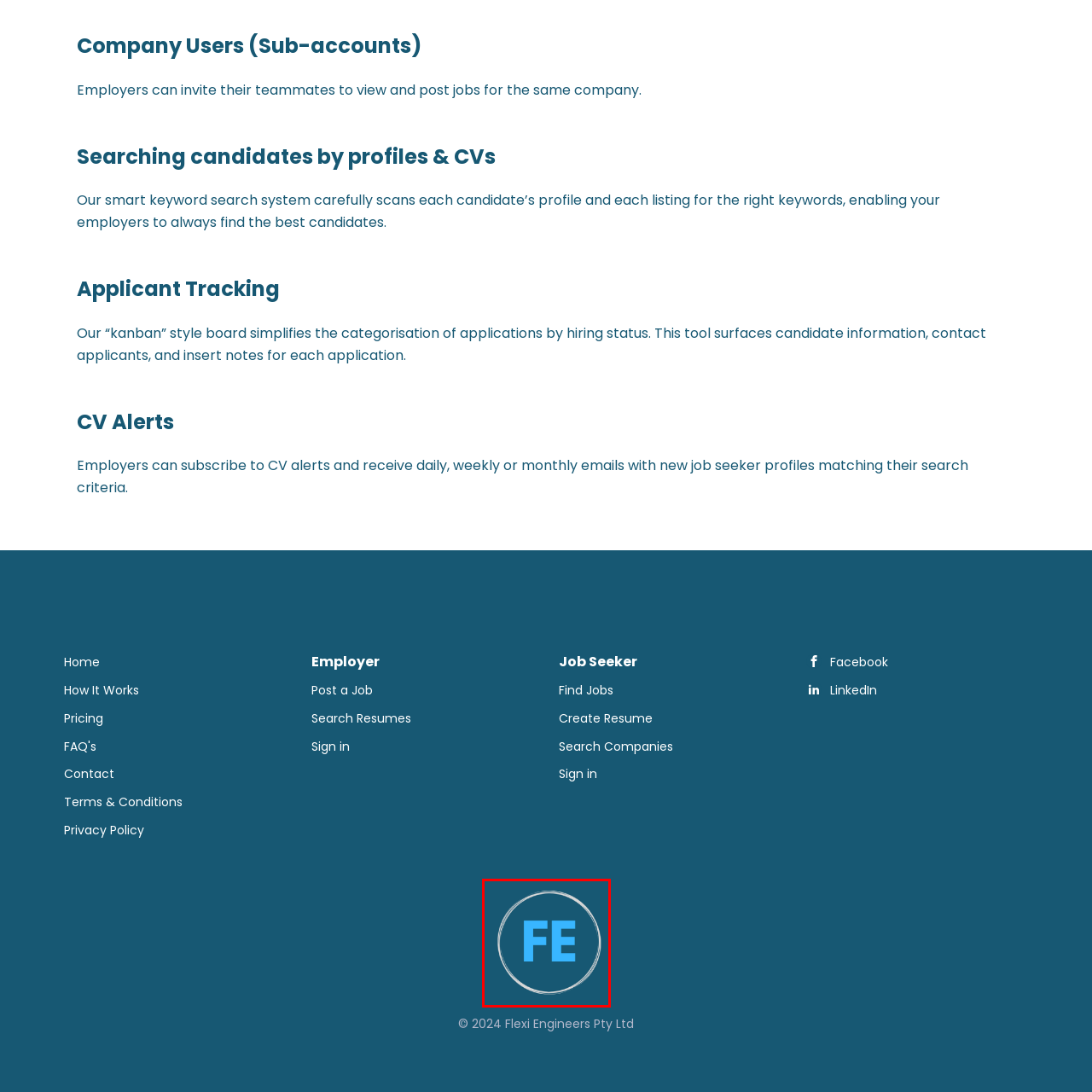What does the logo symbolize?
Focus on the section of the image outlined in red and give a thorough answer to the question.

The modern and clean design of the logo reflects the company's branding, symbolizing innovation and professionalism in the engineering sector, which is likely to appeal to users seeking employment or talent acquisition support.